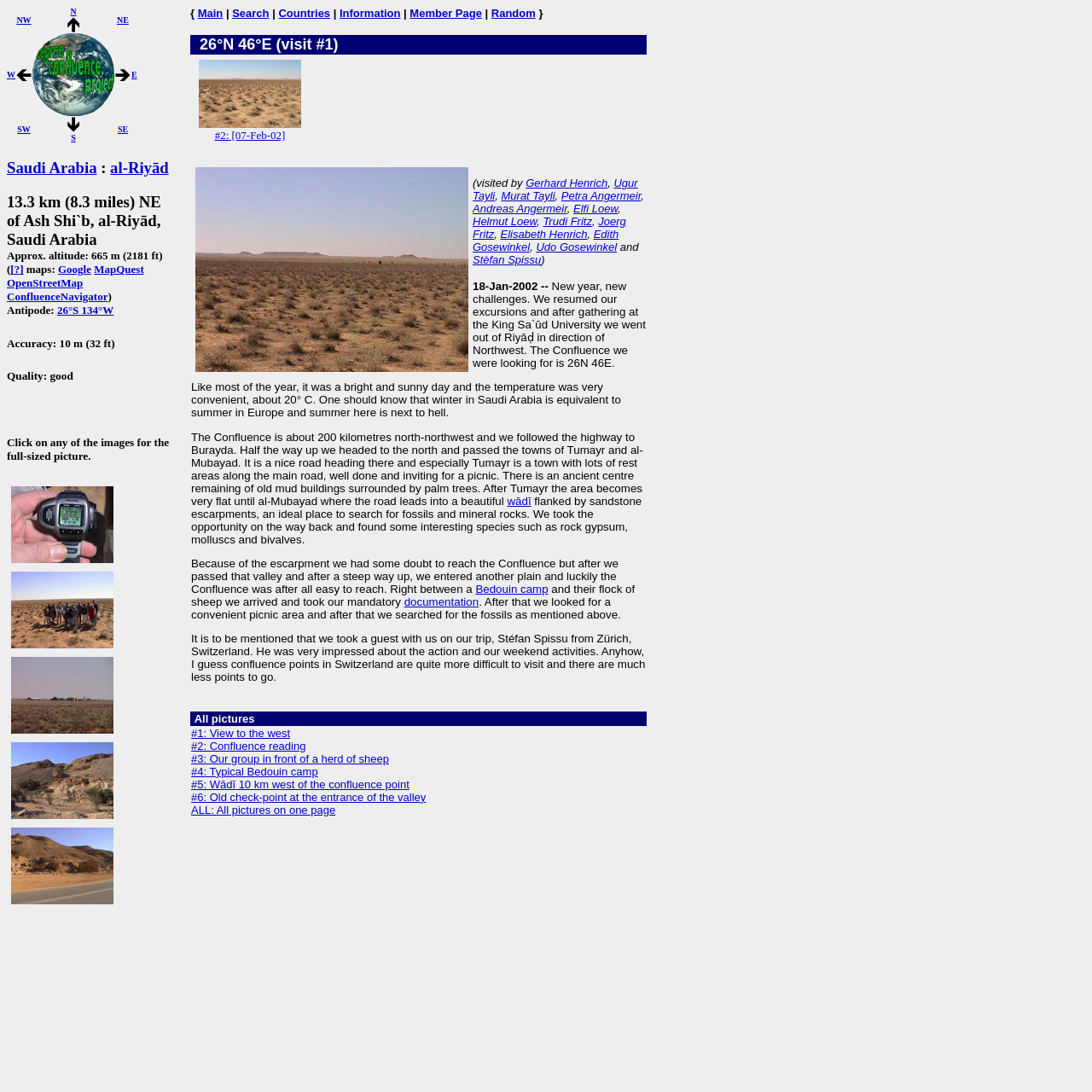Respond to the following question using a concise word or phrase: 
What is the location of the confluence point?

Saudi Arabia